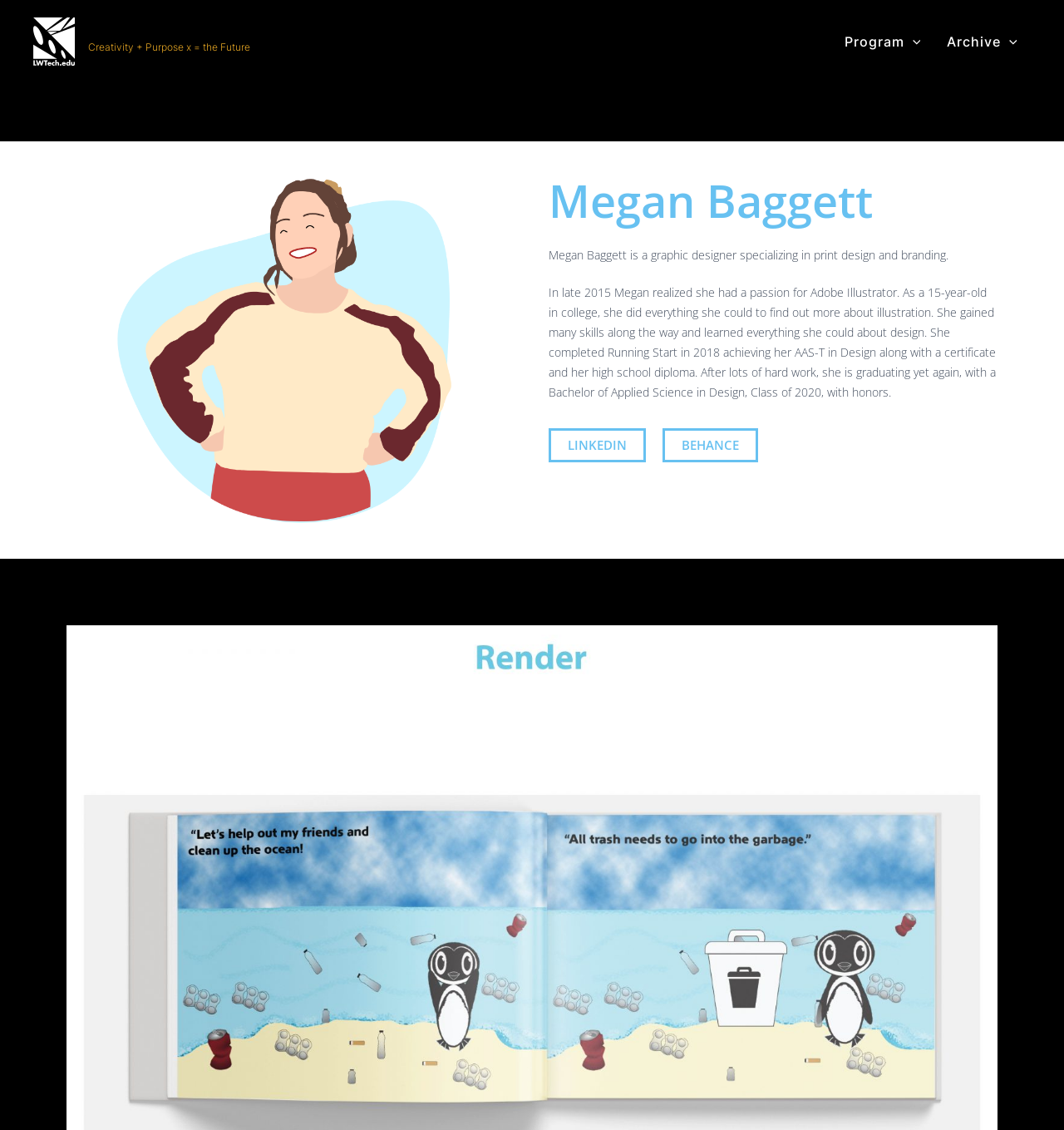Explain the webpage in detail, including its primary components.

The webpage is about Megan Baggett, a graphic designer, and her BASD Show Gallery. At the top left, there is a link and an image, both labeled "BASD Show Gallery". Below them, there is a static text "Creativity + Purpose x = the Future". 

On the top right, there is a site navigation menu with two menu toggles, "Program Menu Toggle" and "Archive Menu Toggle", which are not expanded. Each toggle has a small image next to it.

Below the navigation menu, there is a heading "Megan Baggett" and a brief description of her as a graphic designer specializing in print design and branding. 

Following the description, there is a longer paragraph about Megan's background, including her education and experience in design. 

Underneath the paragraph, there are two links, "LINKEDIN" and "BEHANCE", which are likely Megan's professional profiles.